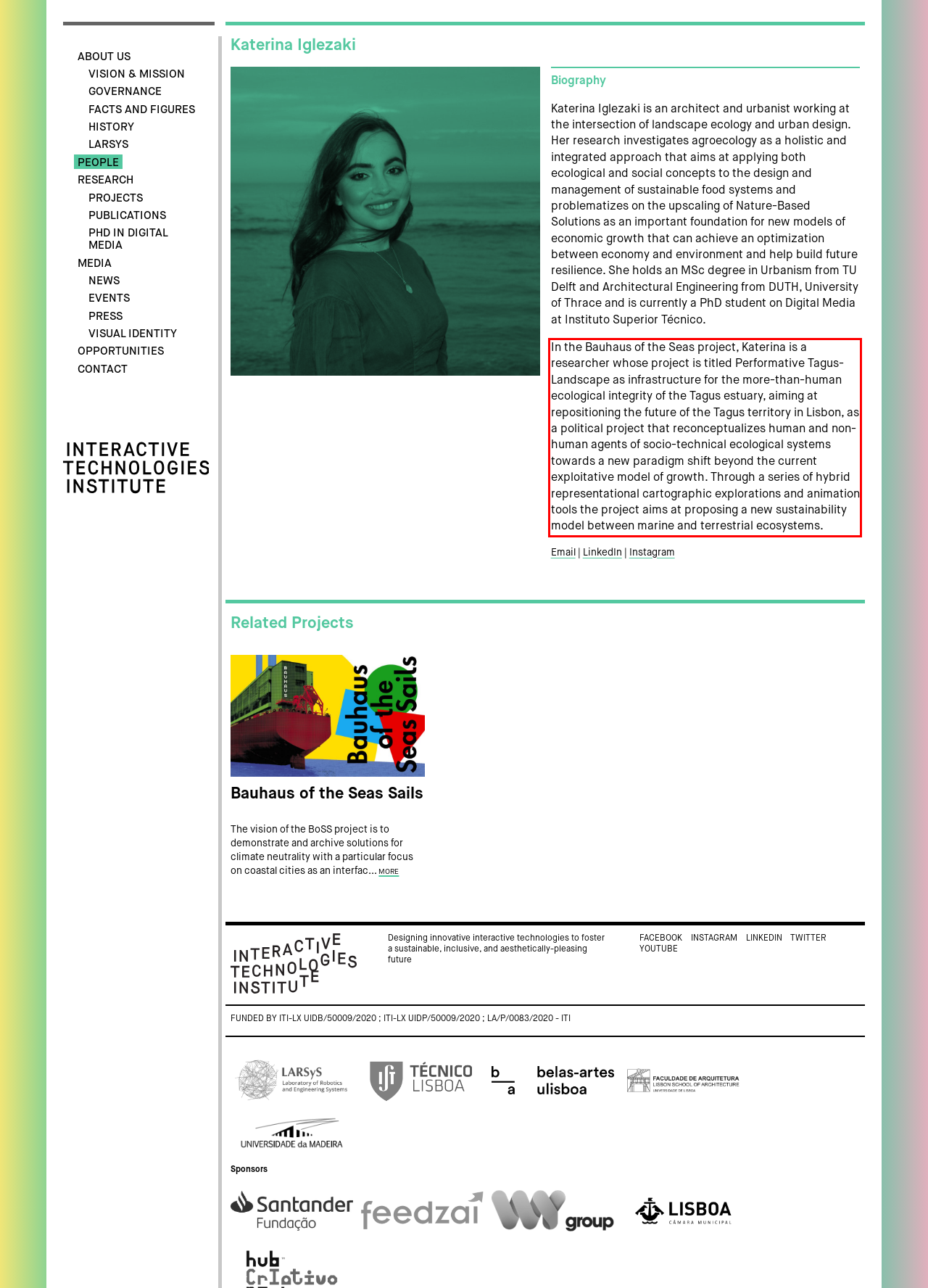You are provided with a screenshot of a webpage that includes a red bounding box. Extract and generate the text content found within the red bounding box.

In the Bauhaus of the Seas project, Katerina is a researcher whose project is titled Performative Tagus- Landscape as infrastructure for the more-than-human ecological integrity of the Tagus estuary, aiming at repositioning the future of the Tagus territory in Lisbon, as a political project that reconceptualizes human and non-human agents of socio-technical ecological systems towards a new paradigm shift beyond the current exploitative model of growth. Through a series of hybrid representational cartographic explorations and animation tools the project aims at proposing a new sustainability model between marine and terrestrial ecosystems.